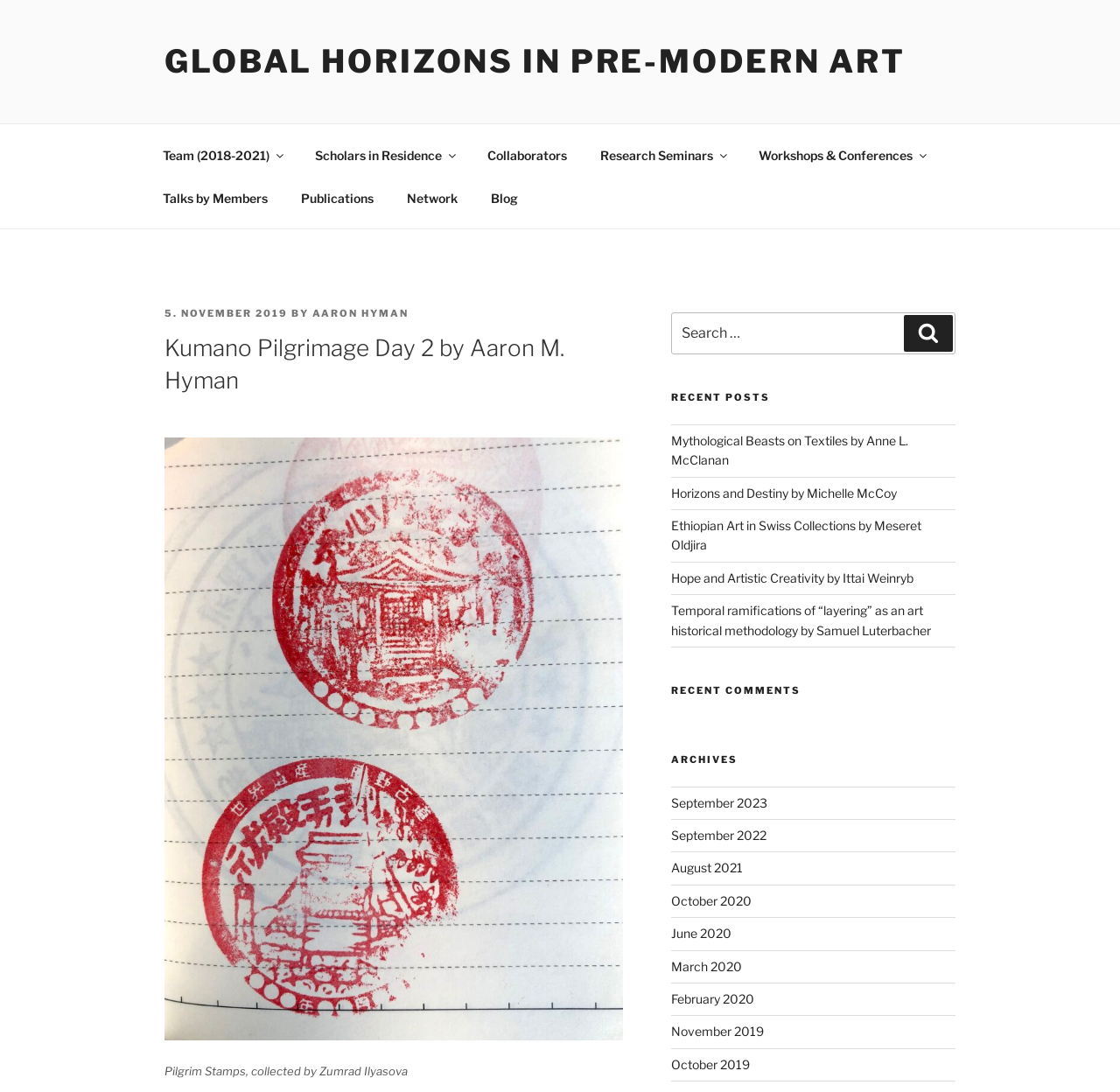Specify the bounding box coordinates of the element's region that should be clicked to achieve the following instruction: "View the recent post by Anne L. McClanan". The bounding box coordinates consist of four float numbers between 0 and 1, in the format [left, top, right, bottom].

[0.599, 0.396, 0.811, 0.428]